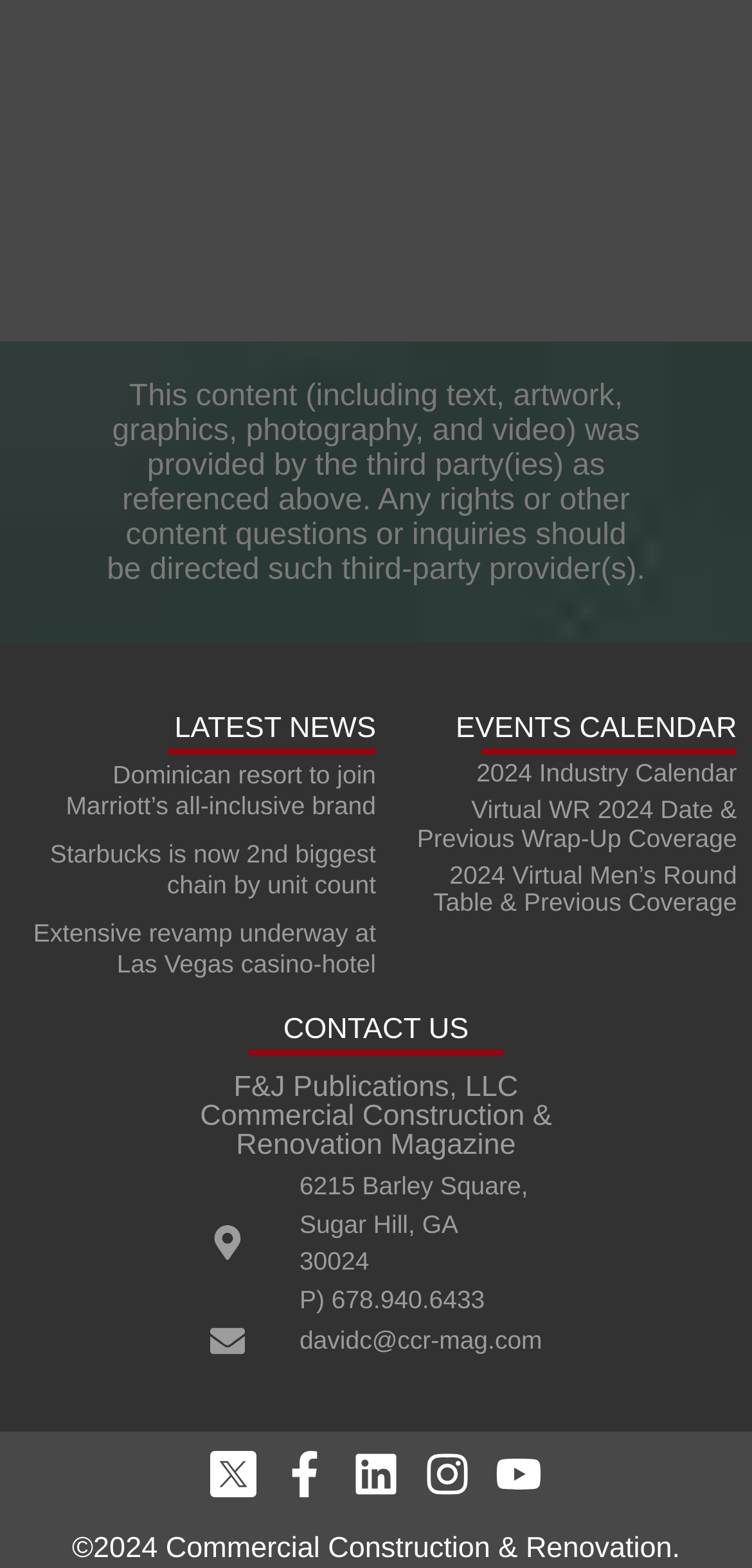Provide a one-word or short-phrase response to the question:
How many social media links are available?

5